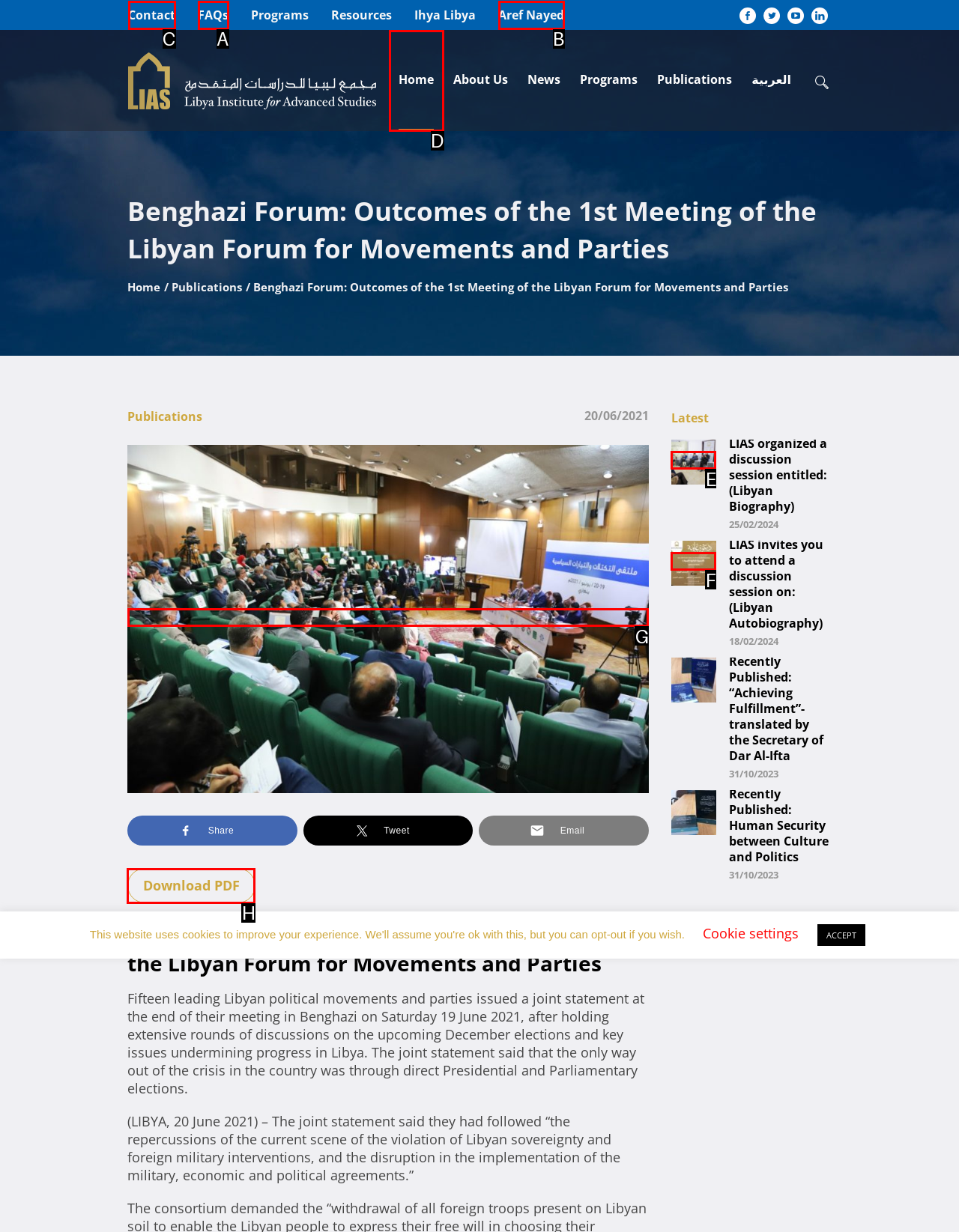Which letter corresponds to the correct option to complete the task: Click on the 'Contact' link?
Answer with the letter of the chosen UI element.

C